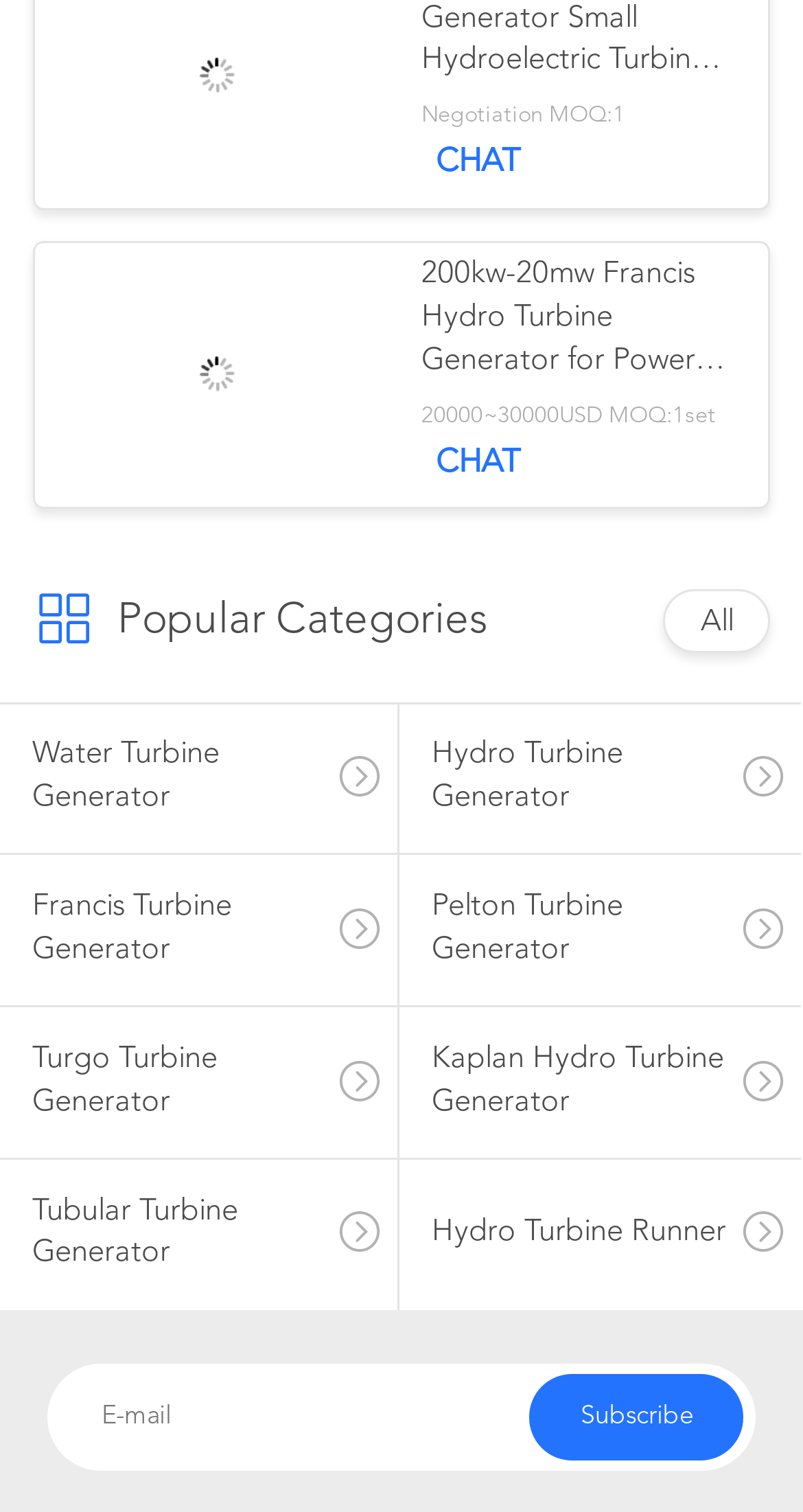Locate the bounding box coordinates of the segment that needs to be clicked to meet this instruction: "View product details".

[0.525, 0.169, 0.917, 0.254]